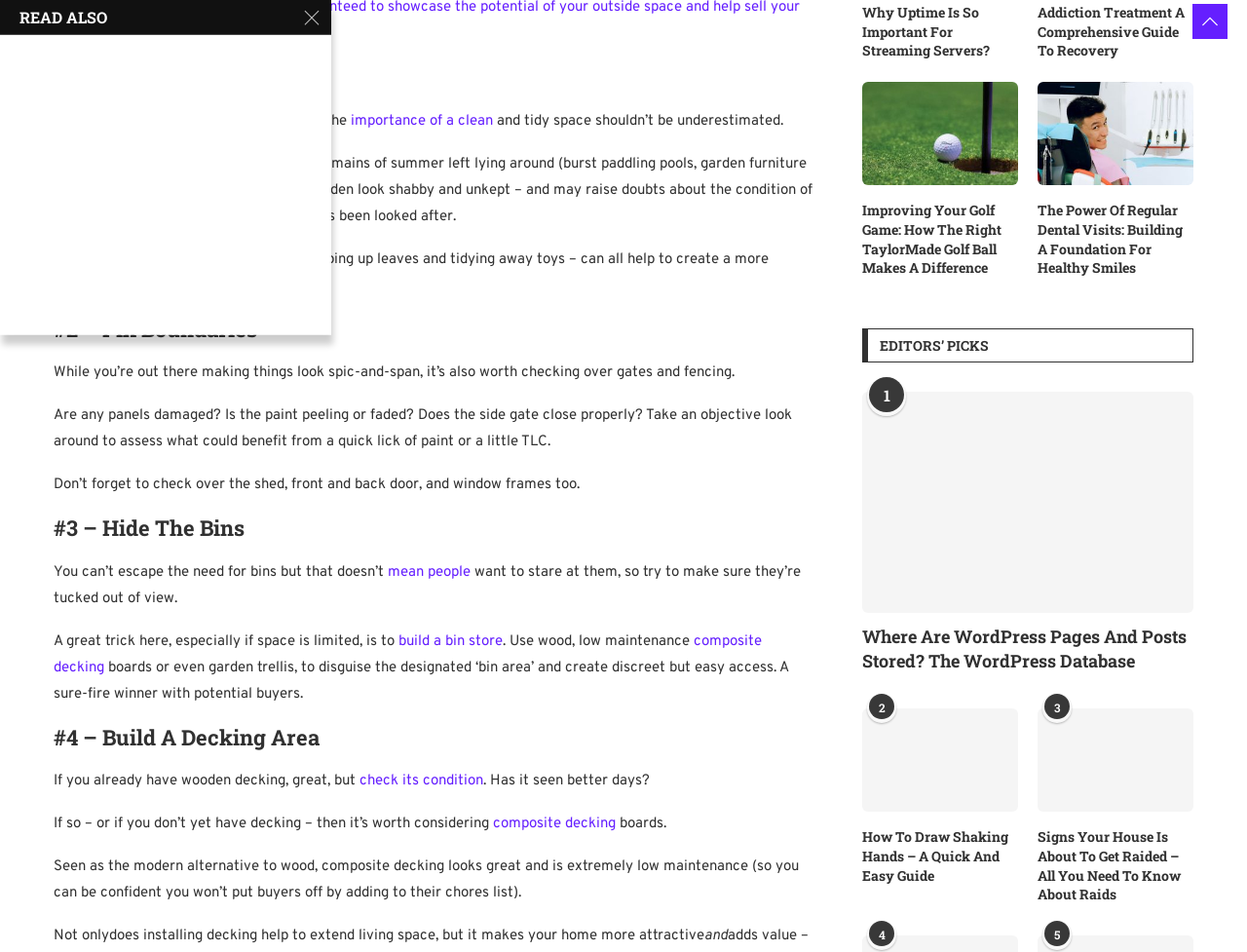Locate the bounding box coordinates of the element I should click to achieve the following instruction: "follow the link 'build a bin store'".

[0.32, 0.664, 0.403, 0.683]